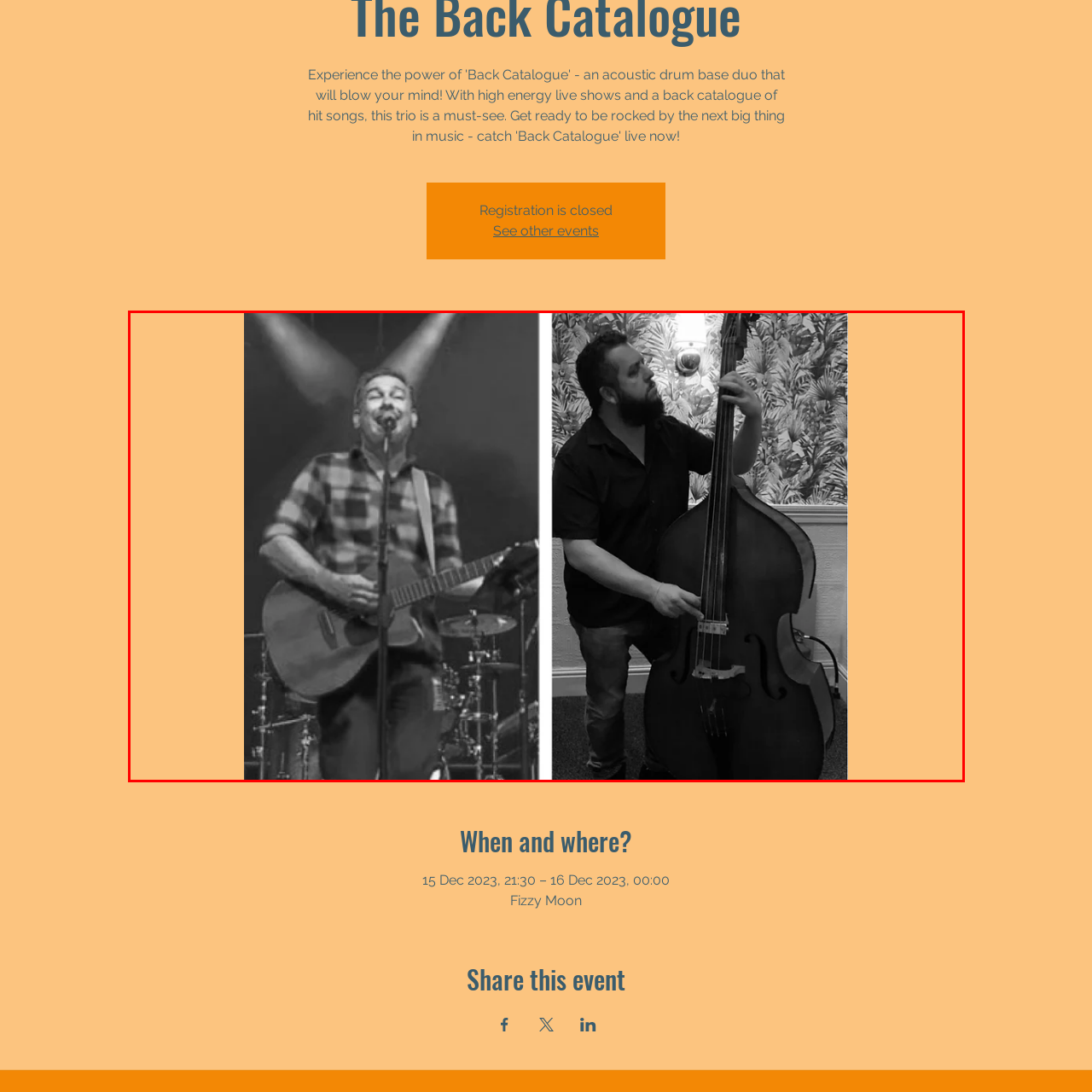Describe extensively the image content marked by the red bounding box.

The image showcases two musicians performing in distinct settings. On the left, a man is energetically singing into a microphone while strumming an acoustic guitar, surrounded by a backdrop of drums and stage lights, embodying the vibrant atmosphere of a live performance. He is dressed in a casual checkered shirt and appears to be engaging with the audience. On the right side, another musician is deeply focused, playing a double bass, showcasing his skill and passion for the instrument. He is dressed in a black shirt, with a decorative floral wallpaper providing a contrasting backdrop that adds a unique charm to the scene. This image captures the essence of live music, highlighting the different styles and instruments that contribute to a rich musical experience.